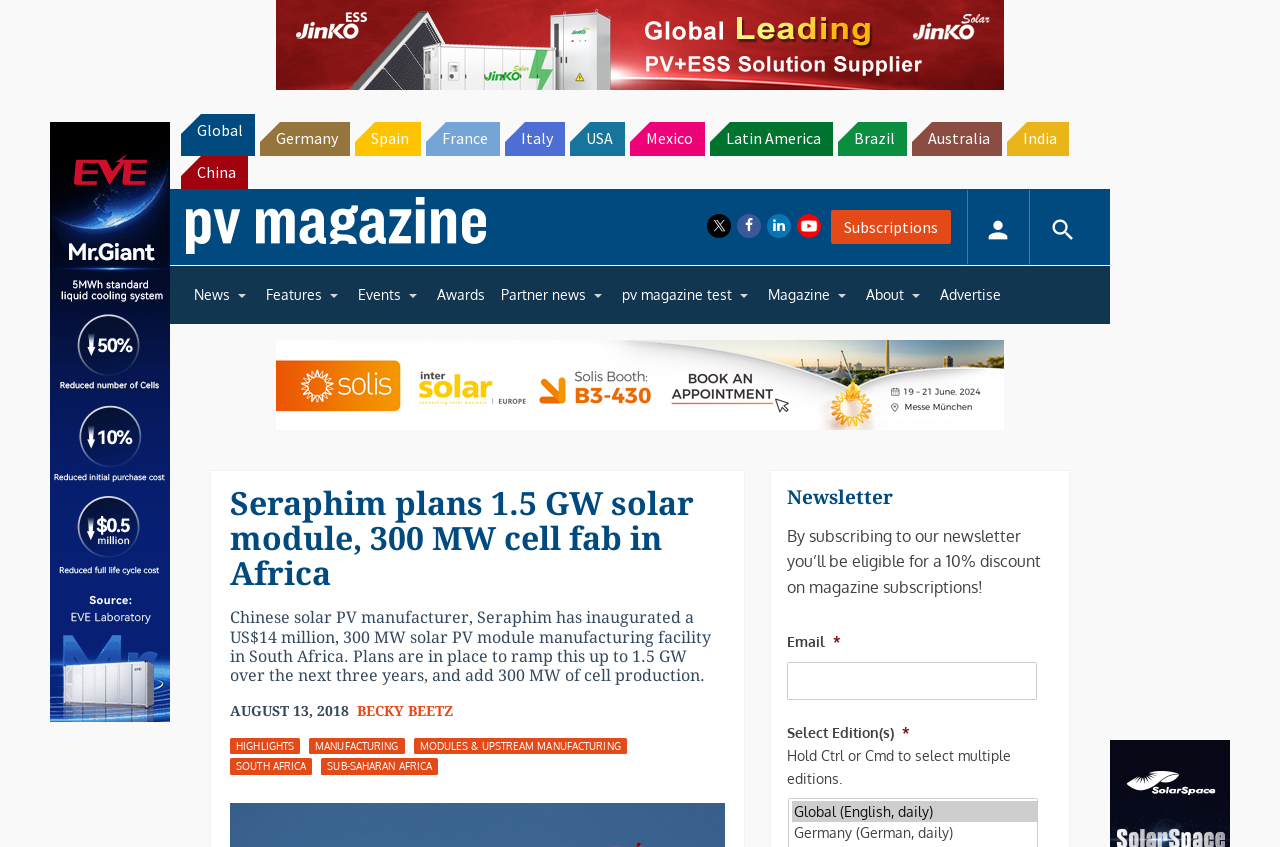Determine the bounding box of the UI element mentioned here: "pv magazine test". The coordinates must be in the format [left, top, right, bottom] with values ranging from 0 to 1.

[0.48, 0.324, 0.594, 0.373]